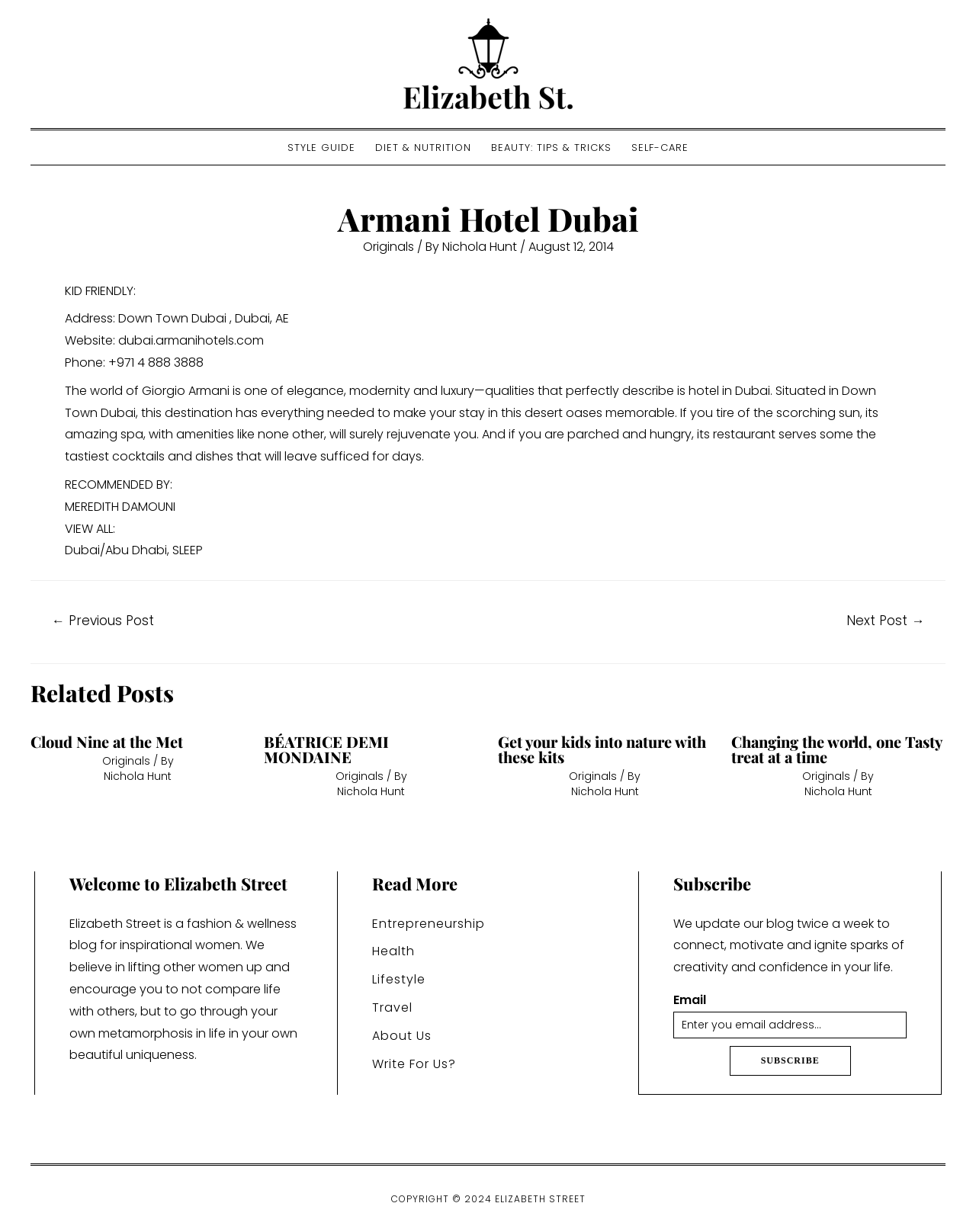Please find and give the text of the main heading on the webpage.

Armani Hotel Dubai